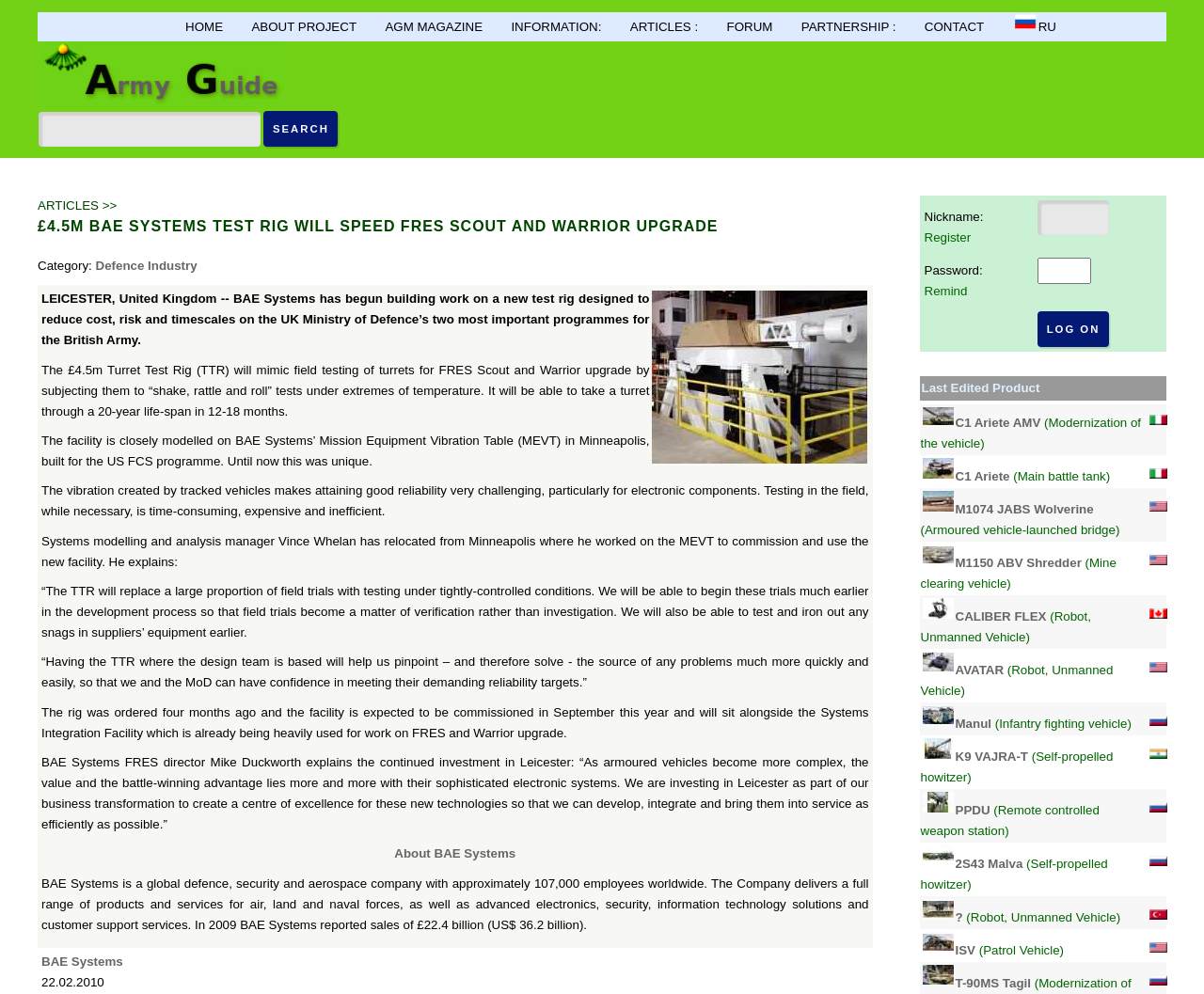Please indicate the bounding box coordinates of the element's region to be clicked to achieve the instruction: "Log on to the system". Provide the coordinates as four float numbers between 0 and 1, i.e., [left, top, right, bottom].

[0.862, 0.313, 0.921, 0.349]